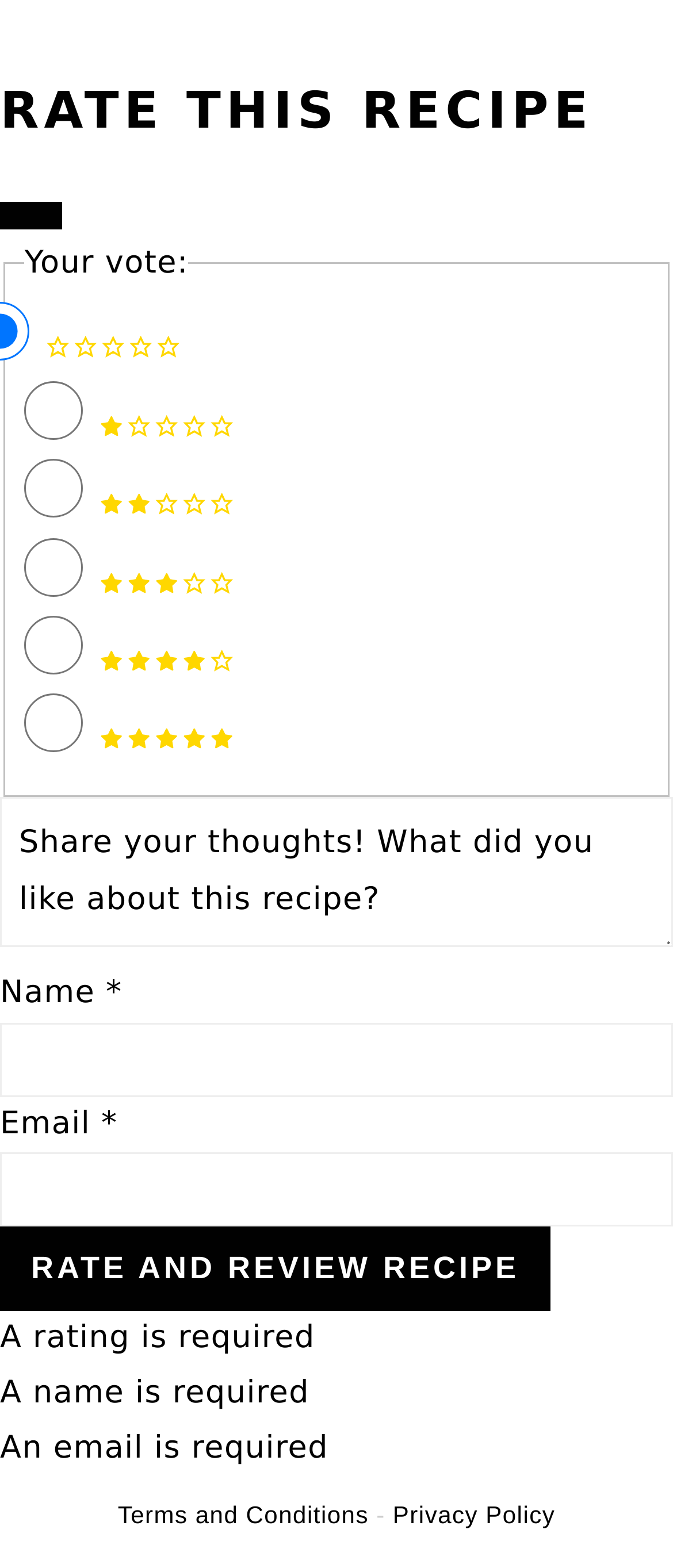What is the purpose of the 'RATE AND REVIEW RECIPE' button?
From the image, provide a succinct answer in one word or a short phrase.

To rate and review a recipe